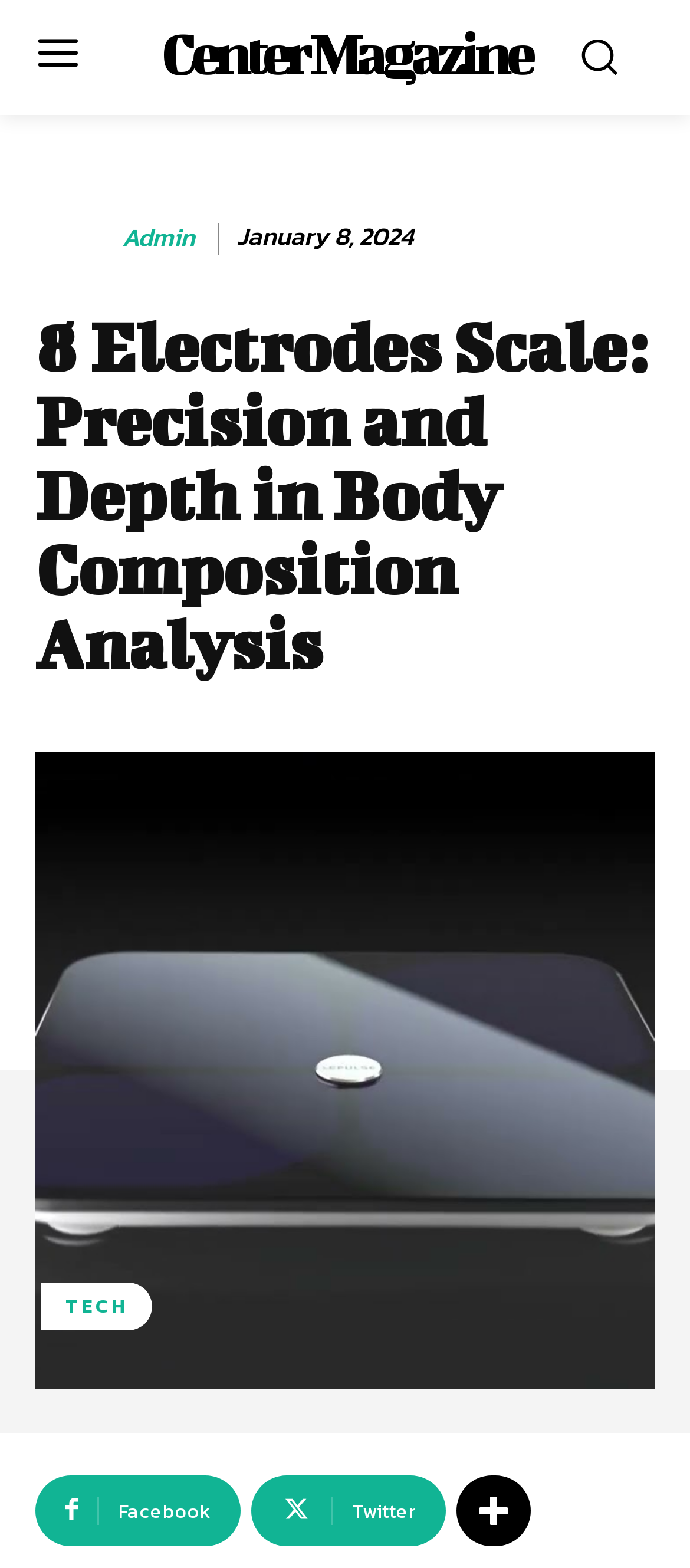What is the purpose of the 8 electrodes scale?
Please look at the screenshot and answer using one word or phrase.

Body composition analysis